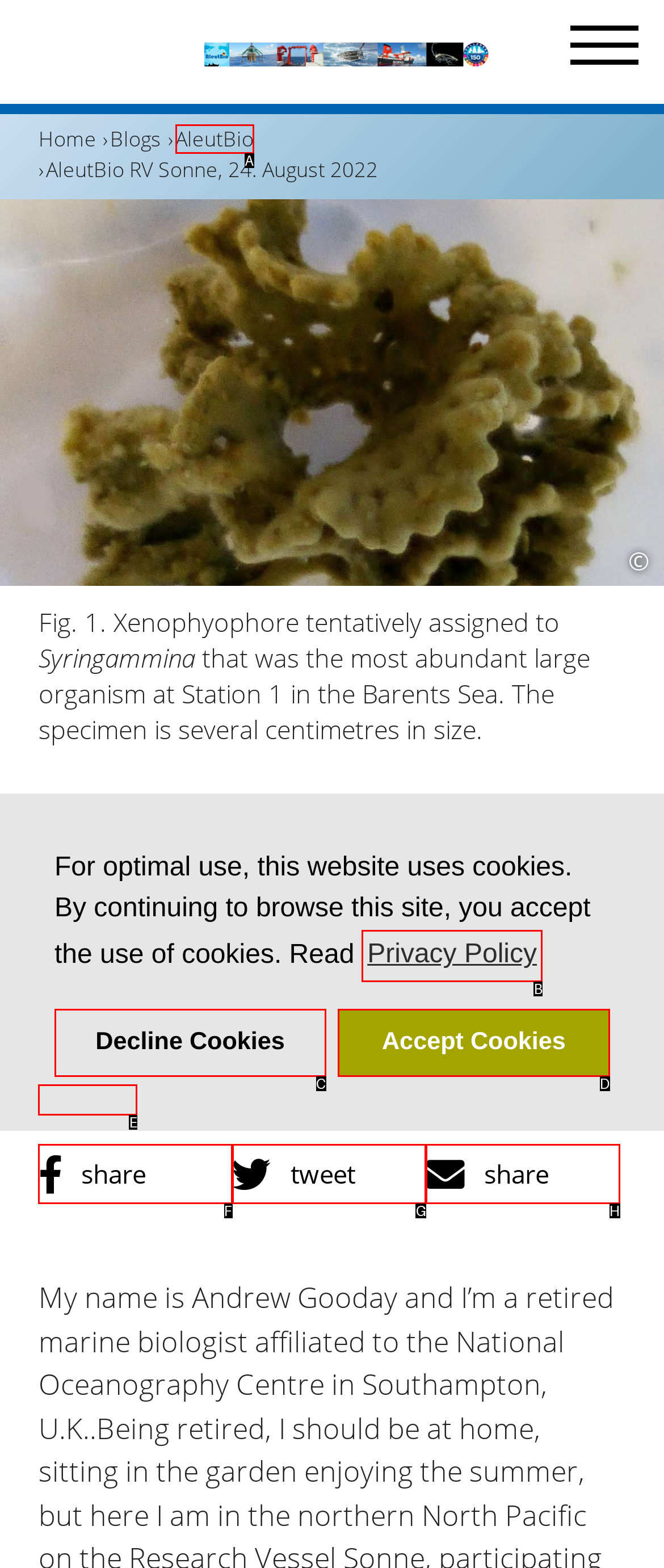Given the description: Privacy Policy, determine the corresponding lettered UI element.
Answer with the letter of the selected option.

B